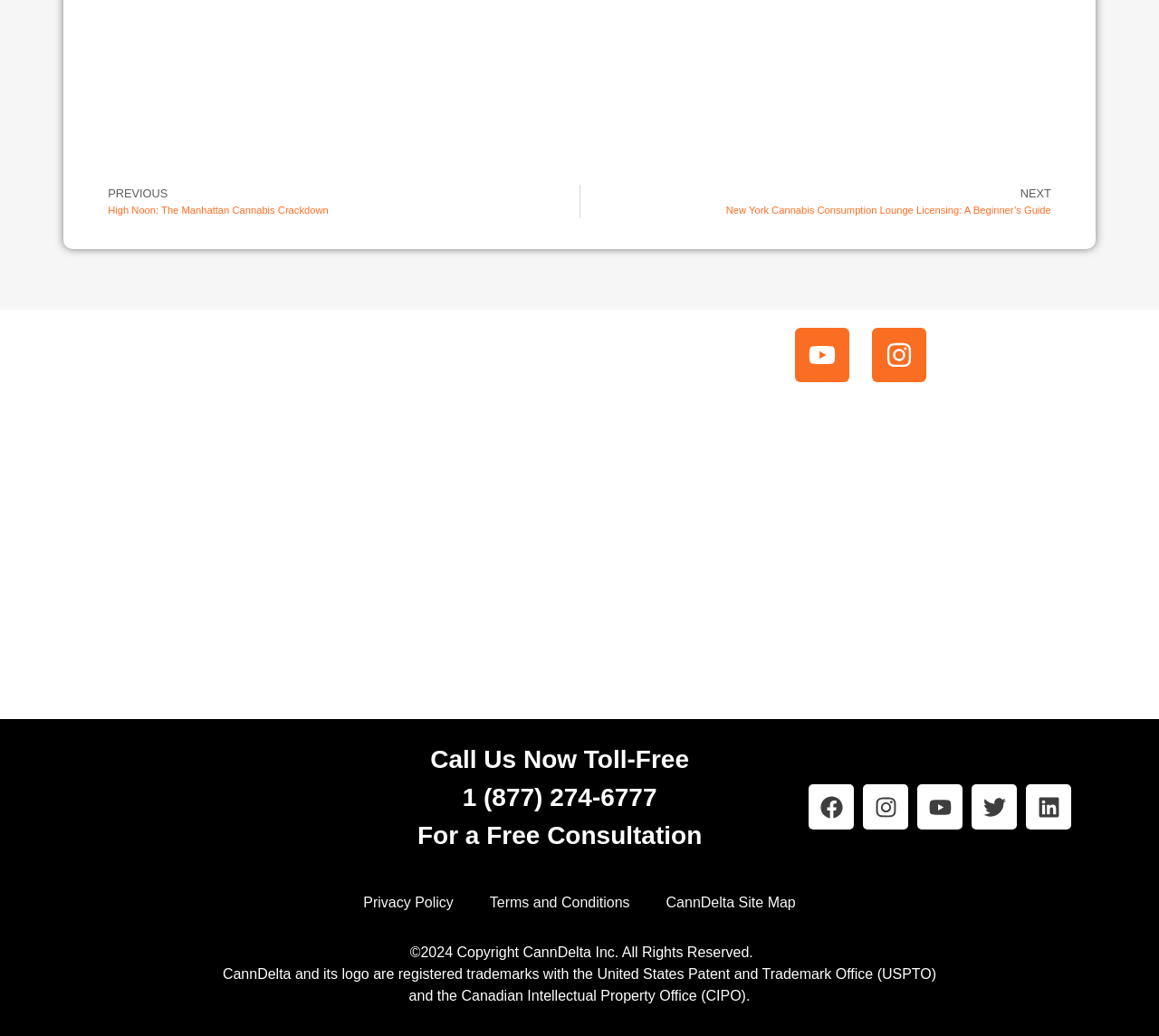Find and specify the bounding box coordinates that correspond to the clickable region for the instruction: "Read the Privacy Policy".

[0.298, 0.852, 0.407, 0.892]